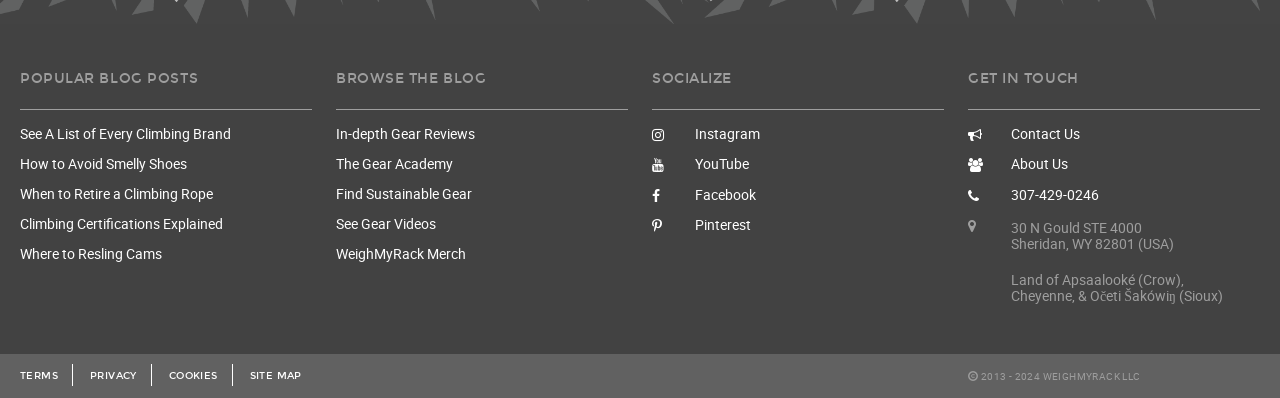What is the location of the company?
Refer to the image and provide a one-word or short phrase answer.

Sheridan, WY 82801 (USA)